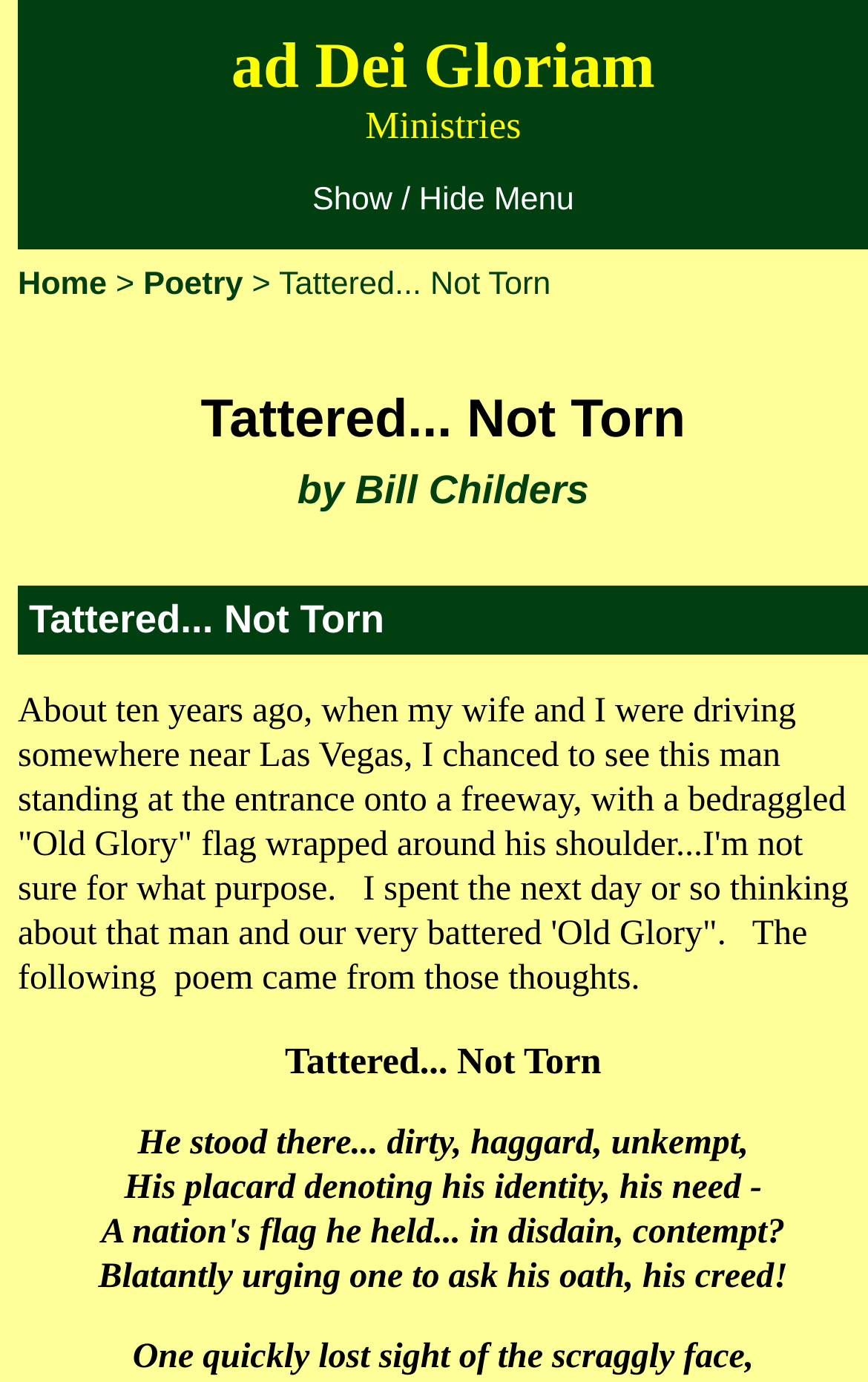Use a single word or phrase to answer this question: 
What is the name of the ministry?

ad Dei Gloriam